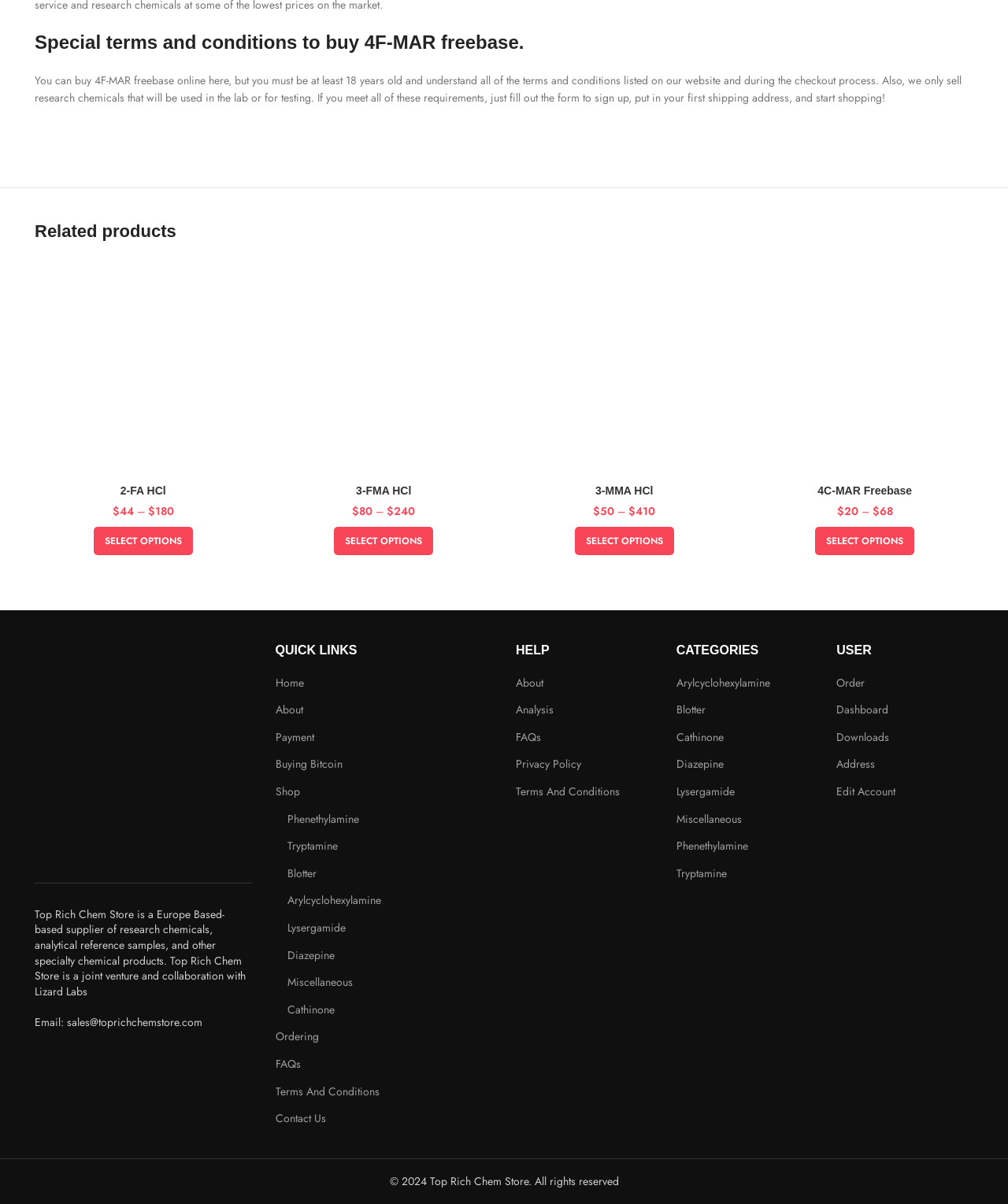Answer the question using only one word or a concise phrase: What is the price range of 2-FA HCl?

$44-180